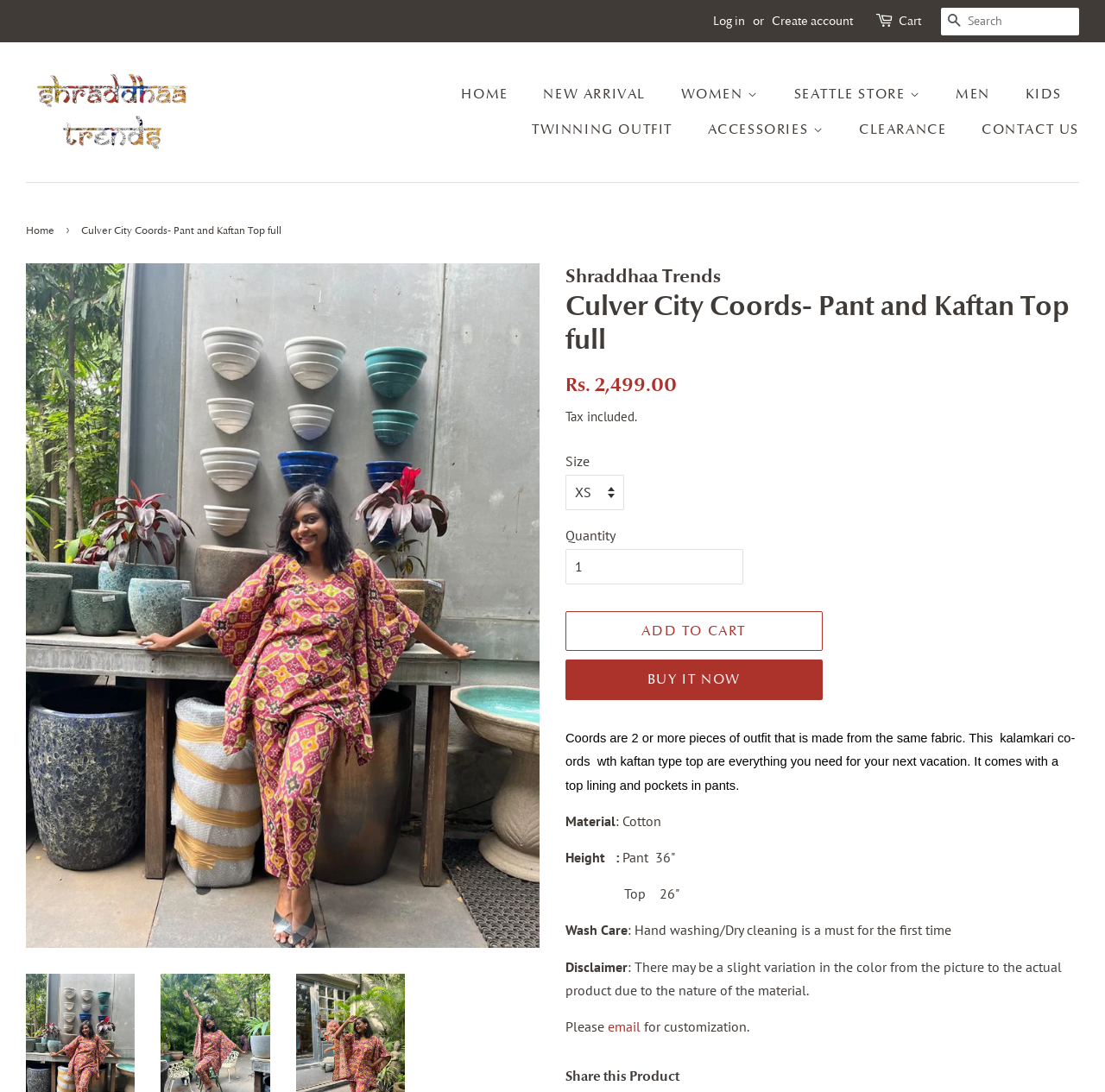Please find and report the primary heading text from the webpage.

Culver City Coords- Pant and Kaftan Top full